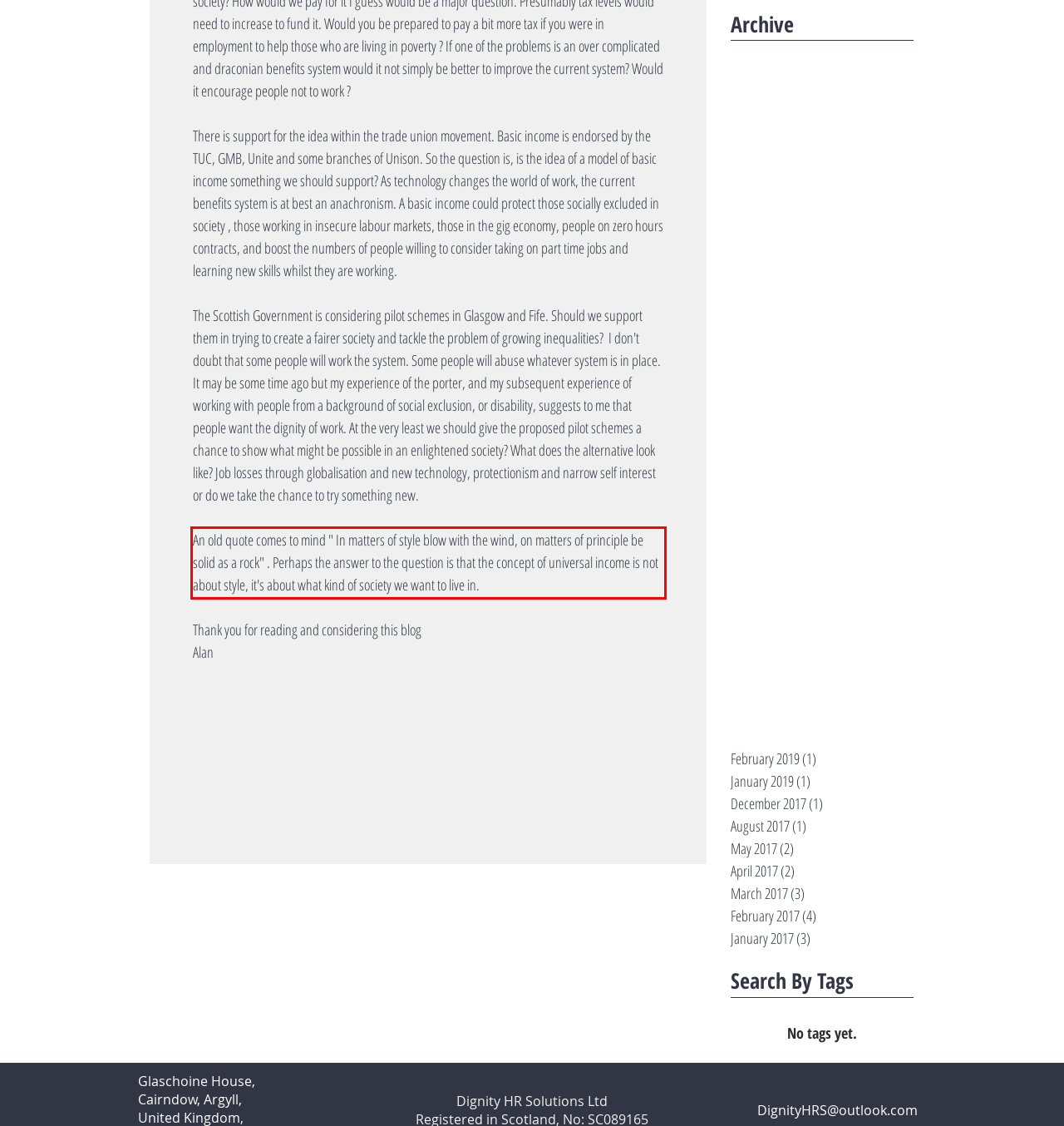Examine the screenshot of the webpage, locate the red bounding box, and generate the text contained within it.

An old quote comes to mind " In matters of style blow with the wind, on matters of principle be solid as a rock" . Perhaps the answer to the question is that the concept of universal income is not about style, it's about what kind of society we want to live in.